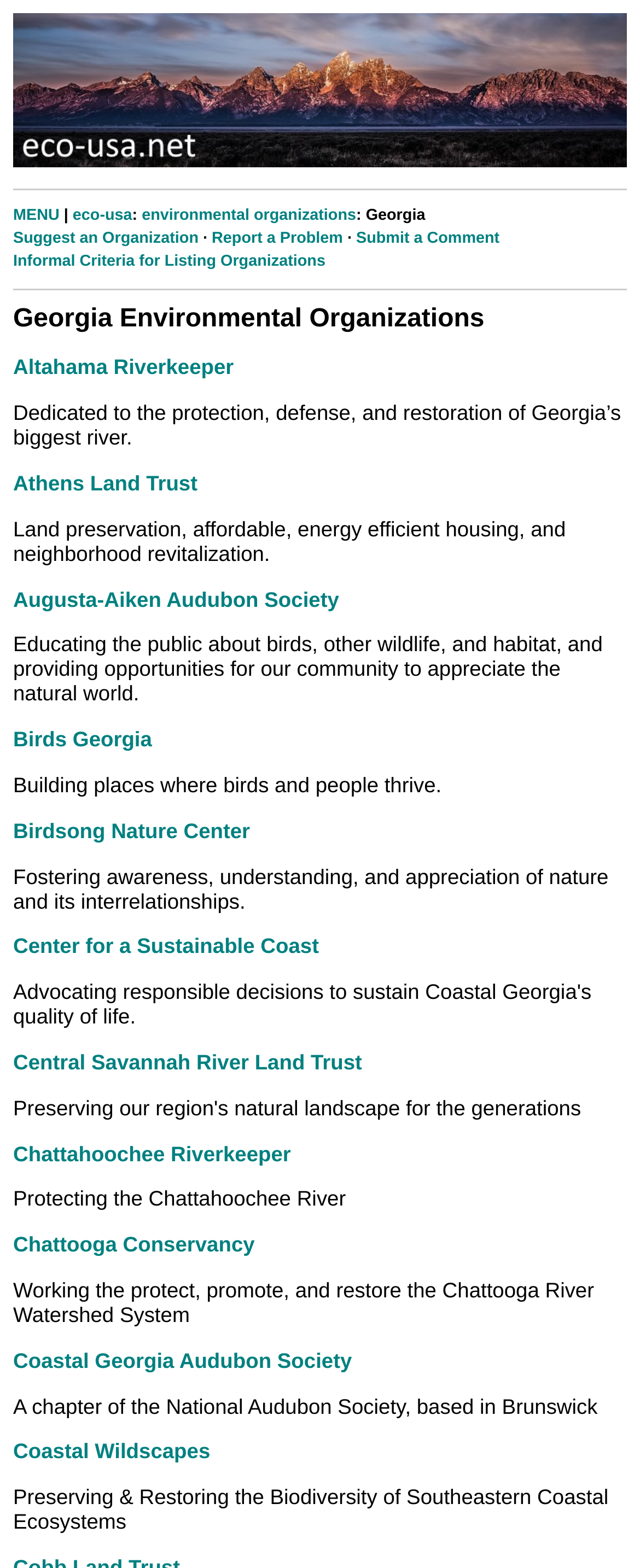Provide the bounding box for the UI element matching this description: "Athens Land Trust".

[0.021, 0.3, 0.309, 0.316]